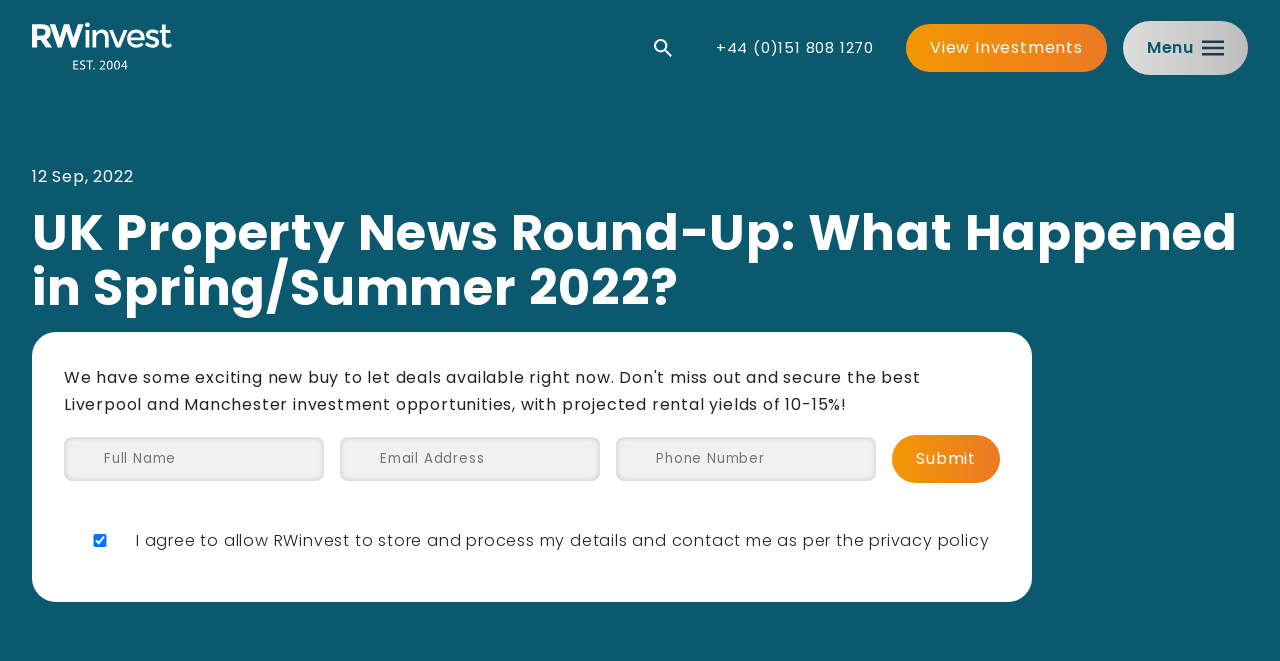What is the date mentioned on the webpage?
Please analyze the image and answer the question with as much detail as possible.

I found the date by looking at the top section of the webpage, where I saw a static text element with the date '12 Sep, 2022'.